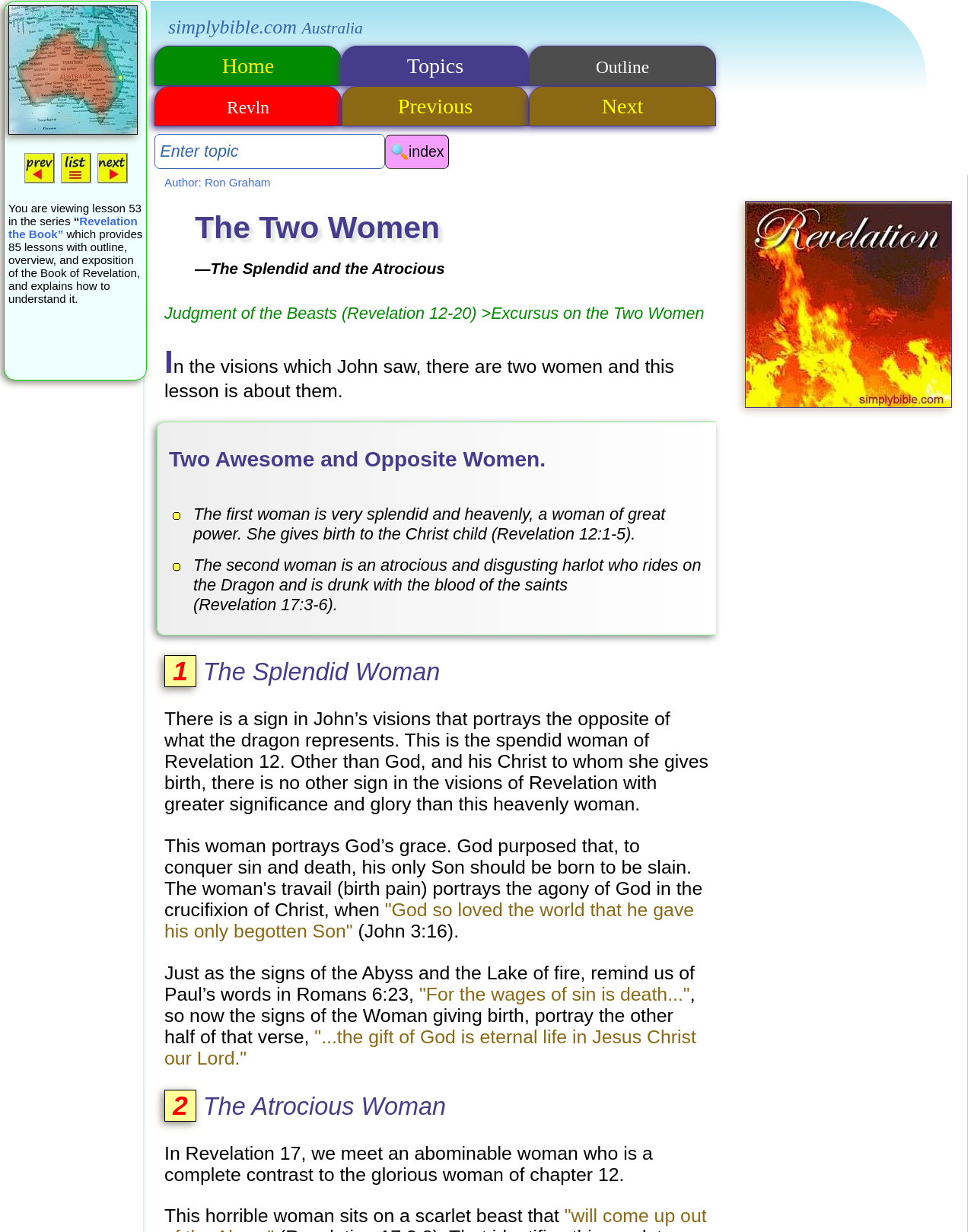How many links are there in the top navigation bar?
Based on the image, answer the question with a single word or brief phrase.

5